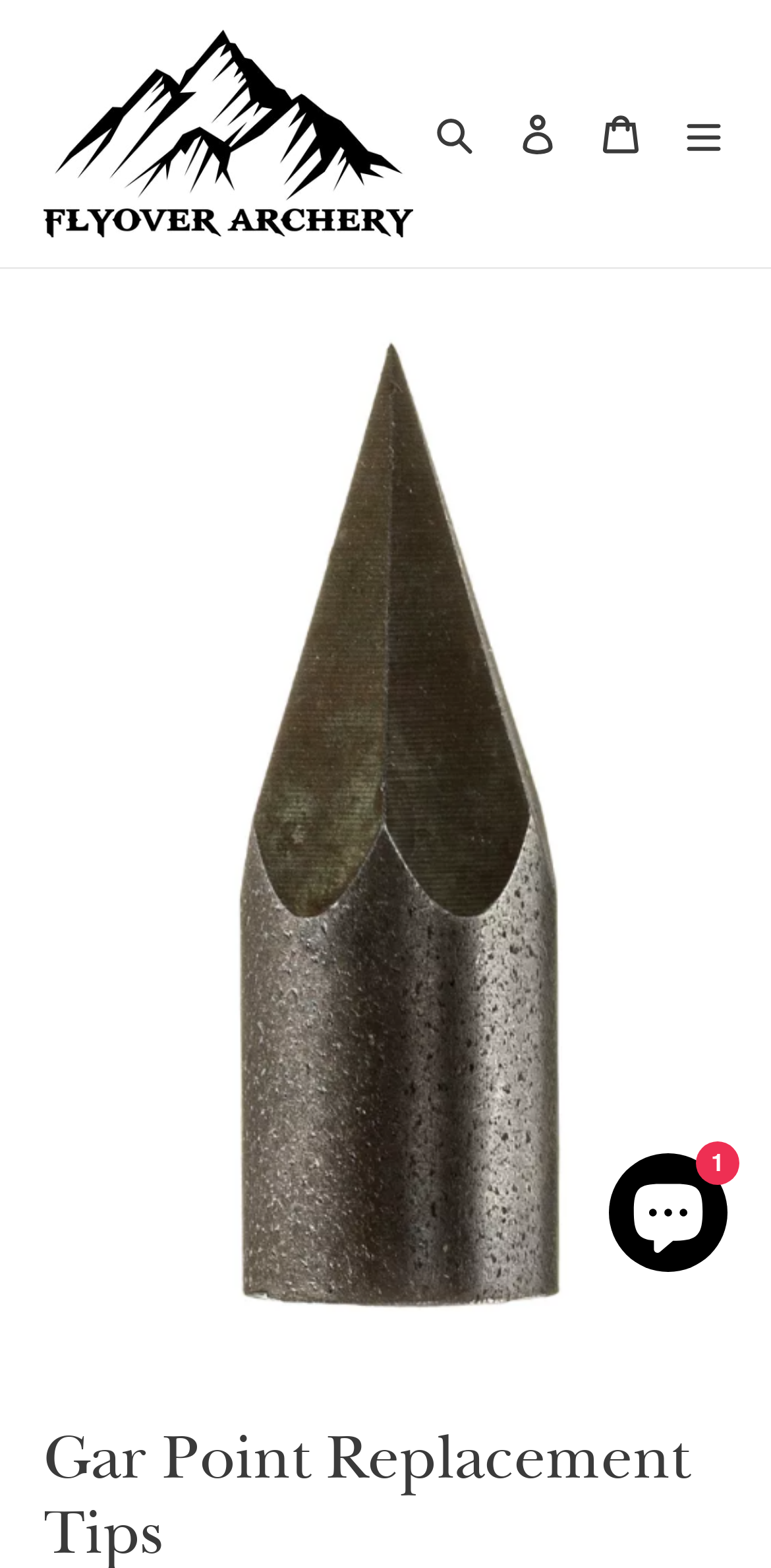What is the name of the product shown on the webpage?
Respond to the question with a well-detailed and thorough answer.

I looked at the image on the webpage and saw that it has a caption 'Gar Point Replacement Tips', which is the name of the product shown on the webpage.